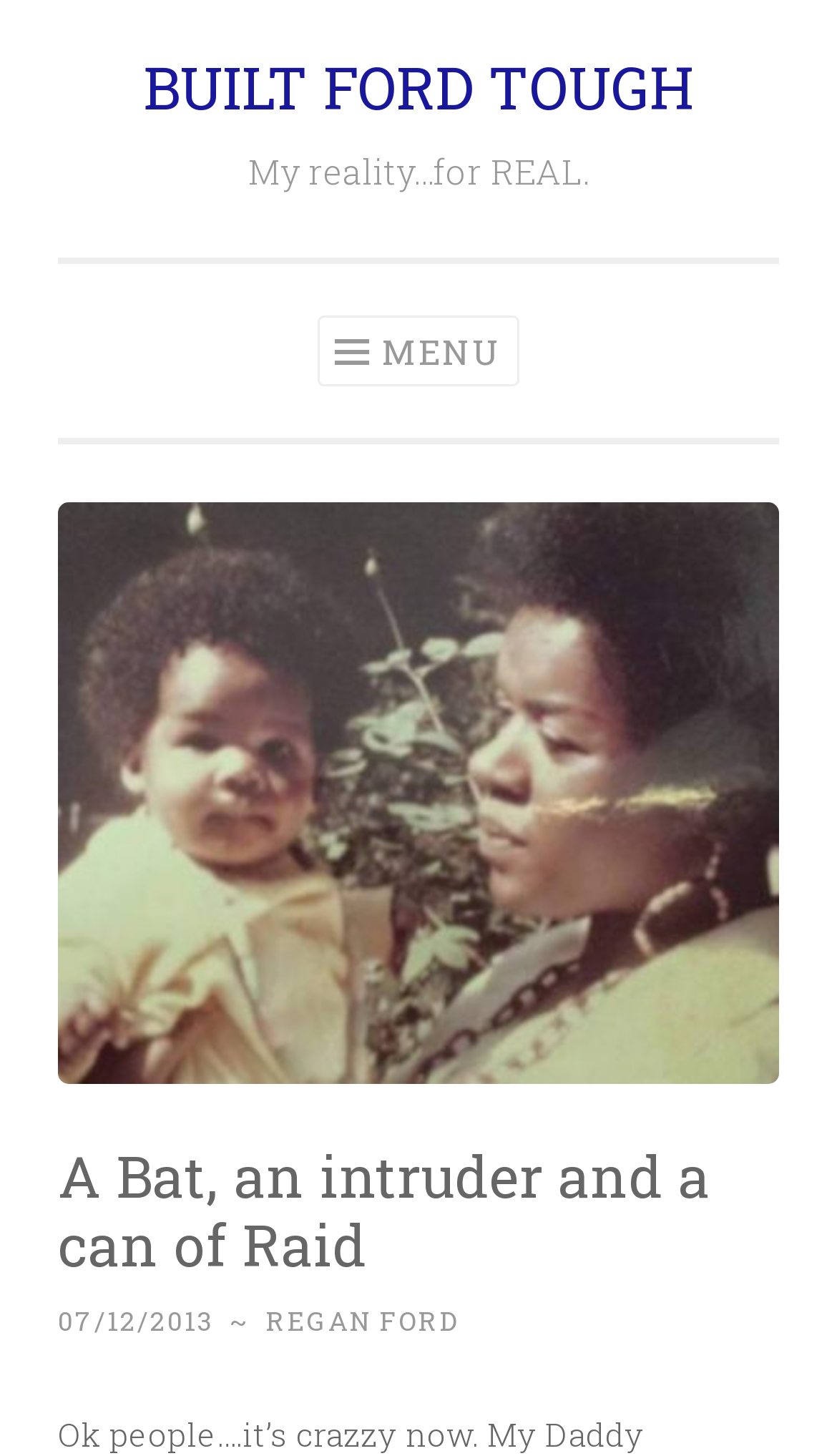Given the description "07/12/201305/14/2017", provide the bounding box coordinates of the corresponding UI element.

[0.069, 0.894, 0.256, 0.918]